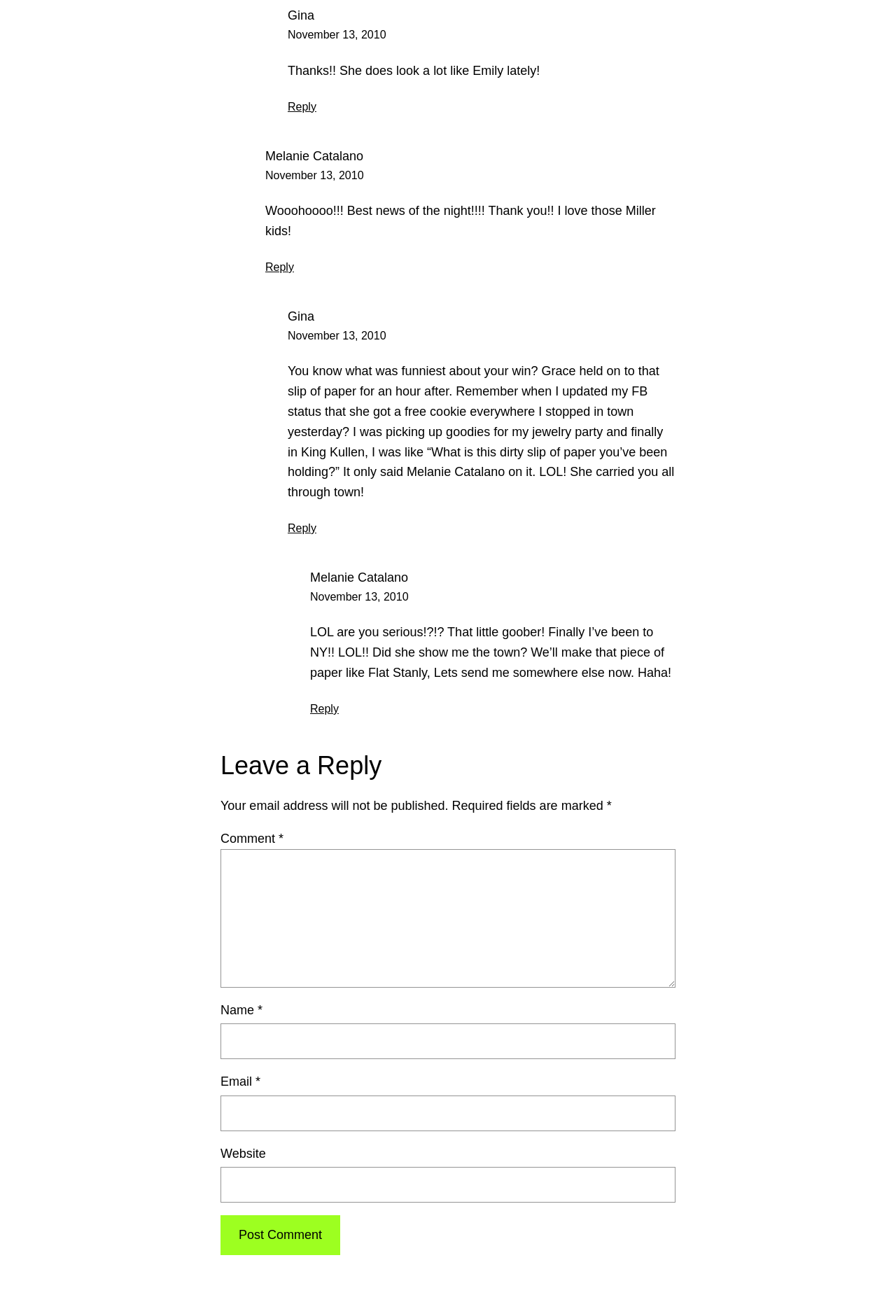Identify the bounding box coordinates of the section to be clicked to complete the task described by the following instruction: "Call the toll-free number". The coordinates should be four float numbers between 0 and 1, formatted as [left, top, right, bottom].

None